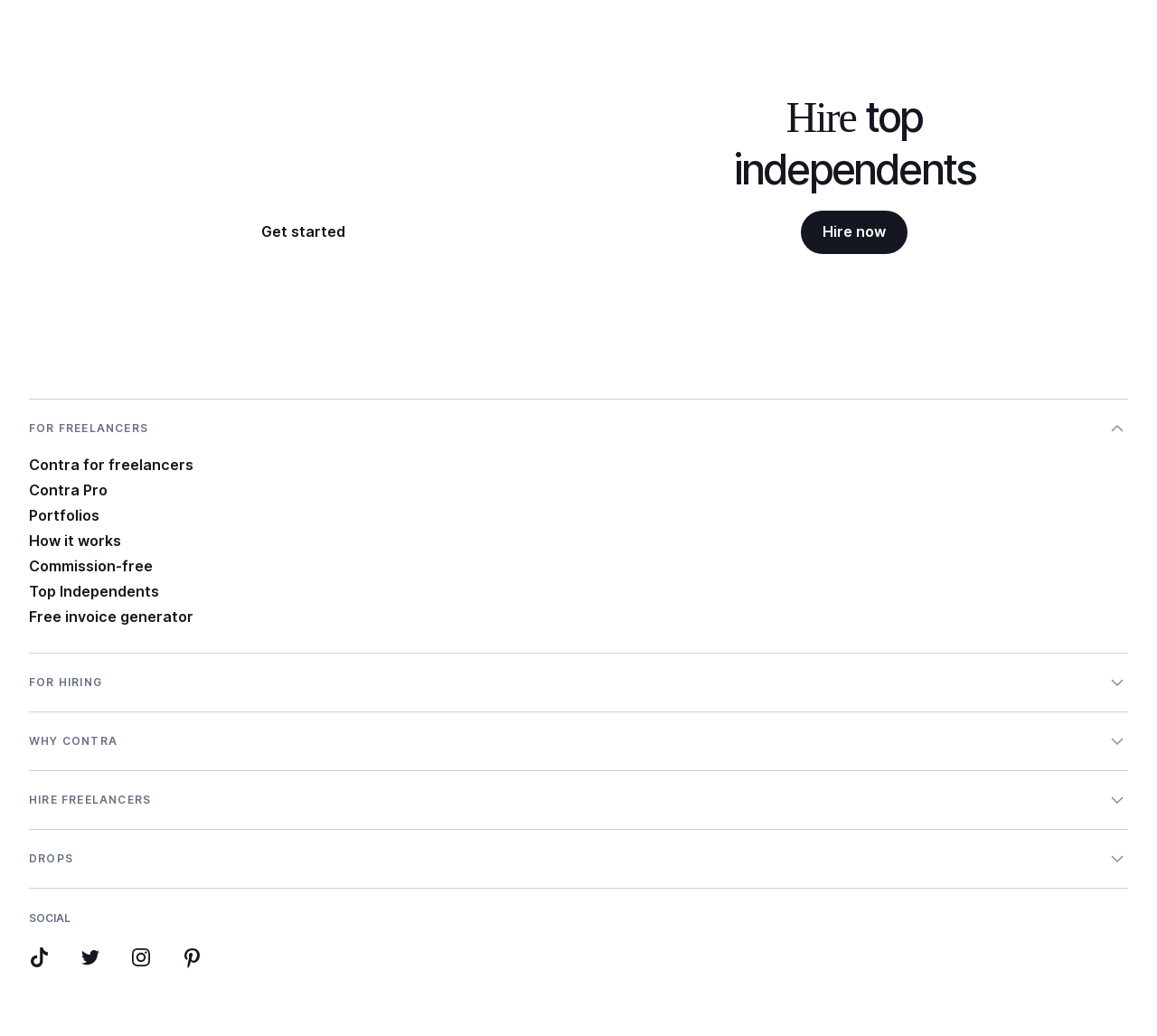Please provide the bounding box coordinates for the element that needs to be clicked to perform the instruction: "Click on the Home link". The coordinates must consist of four float numbers between 0 and 1, formatted as [left, top, right, bottom].

None